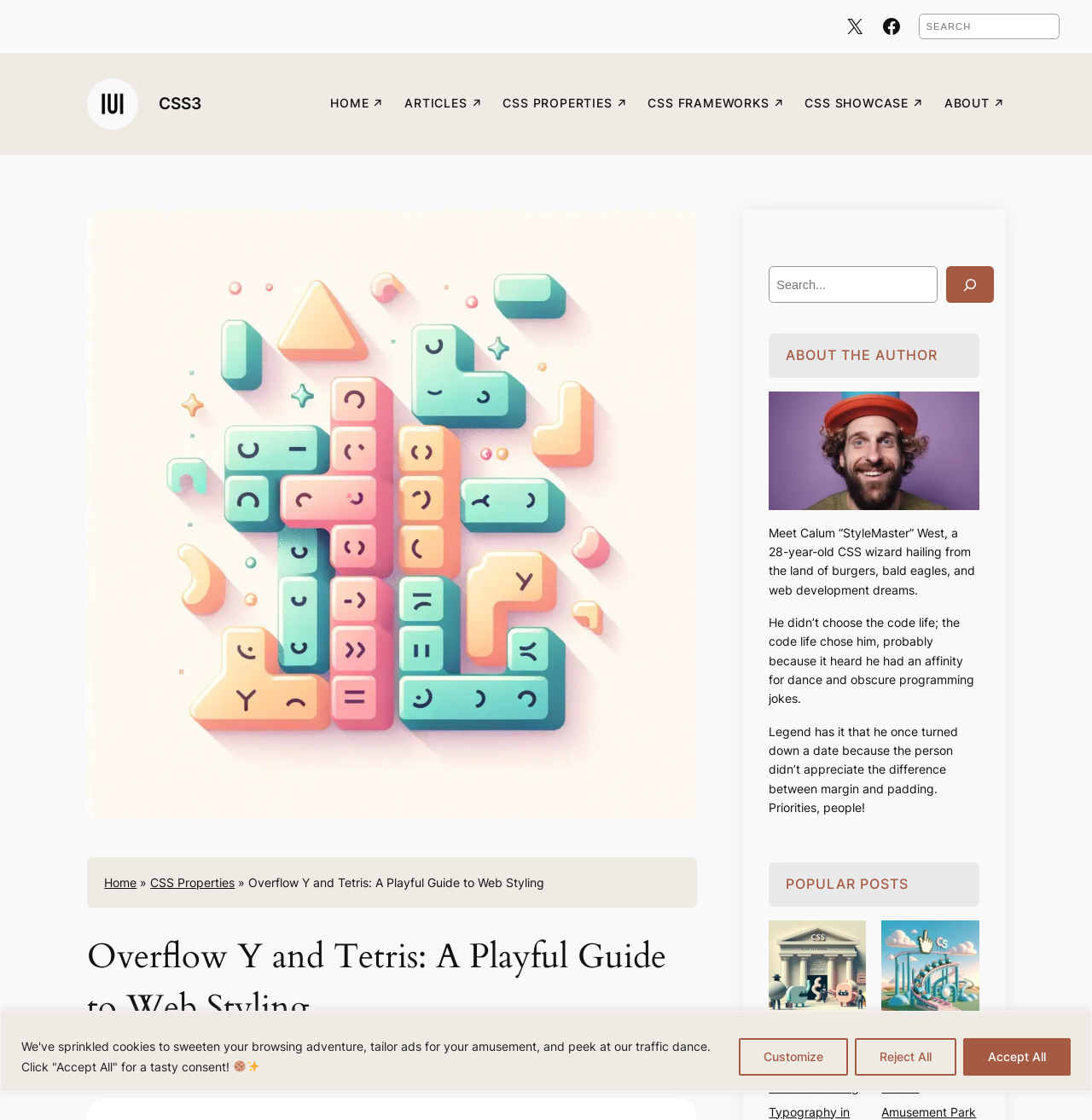Given the element description Jan 4, 2024, predict the bounding box coordinates for the UI element in the webpage screenshot. The format should be (top-left x, top-left y, bottom-right x, bottom-right y), and the values should be between 0 and 1.

[0.113, 0.945, 0.175, 0.957]